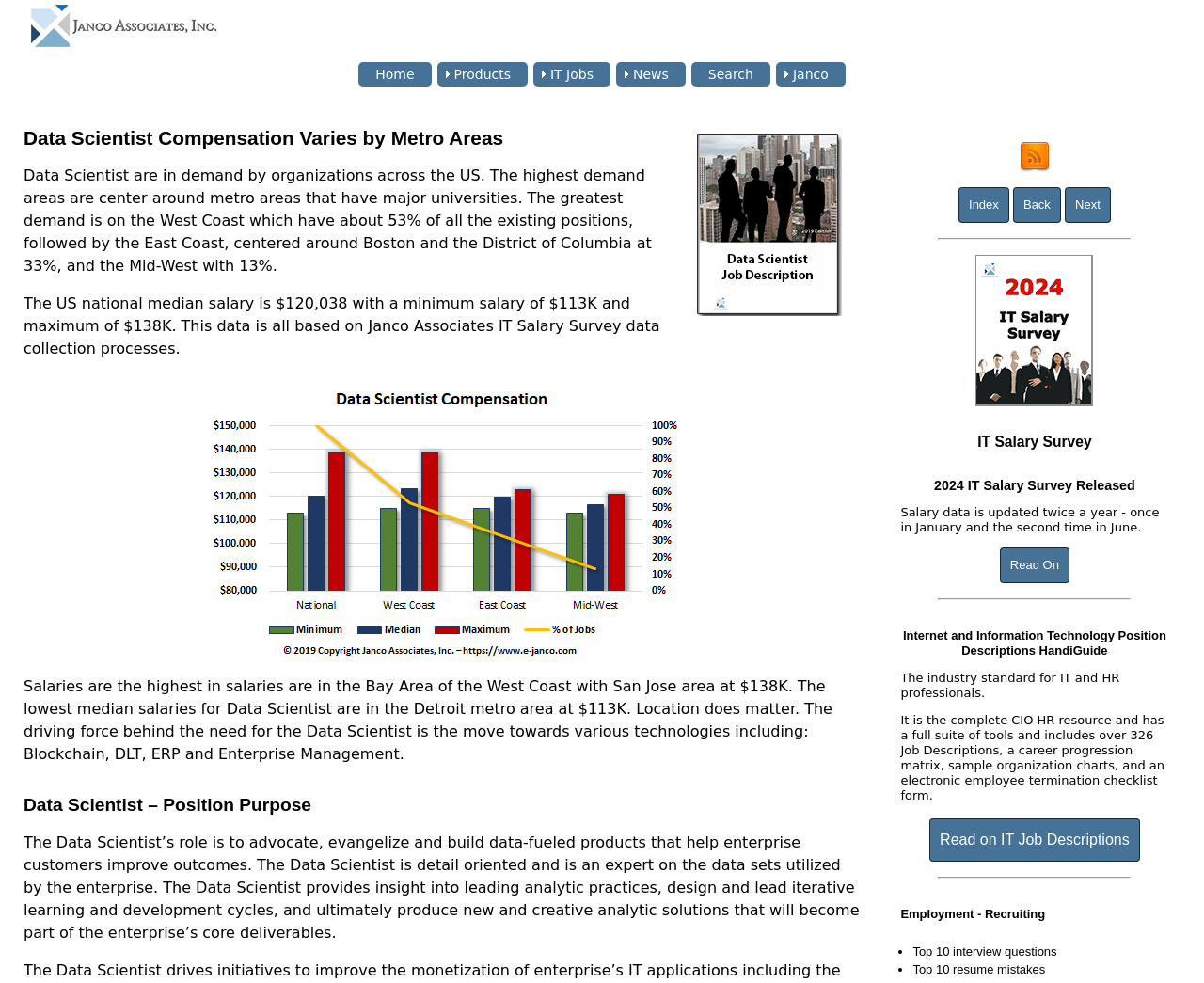Identify the bounding box for the UI element specified in this description: "Top 10 interview questions". The coordinates must be four float numbers between 0 and 1, formatted as [left, top, right, bottom].

[0.758, 0.961, 0.878, 0.975]